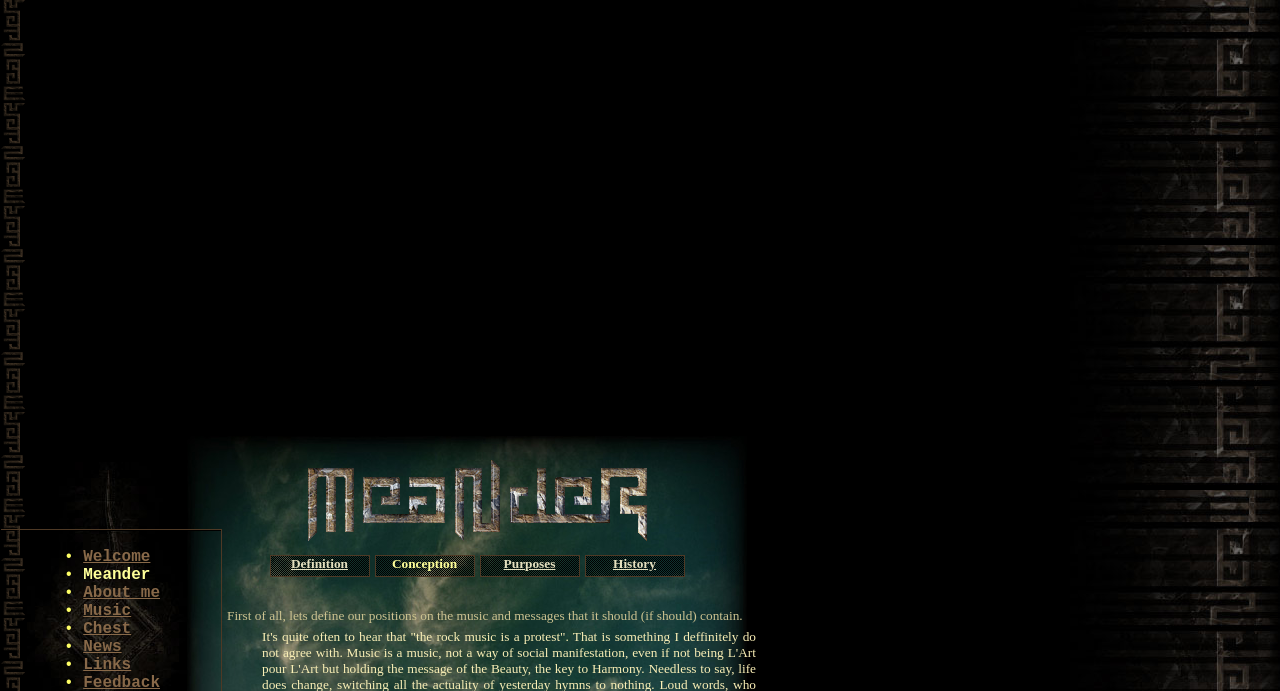Please identify the bounding box coordinates of the element I need to click to follow this instruction: "Explore the 'Chest' section".

[0.065, 0.897, 0.103, 0.923]